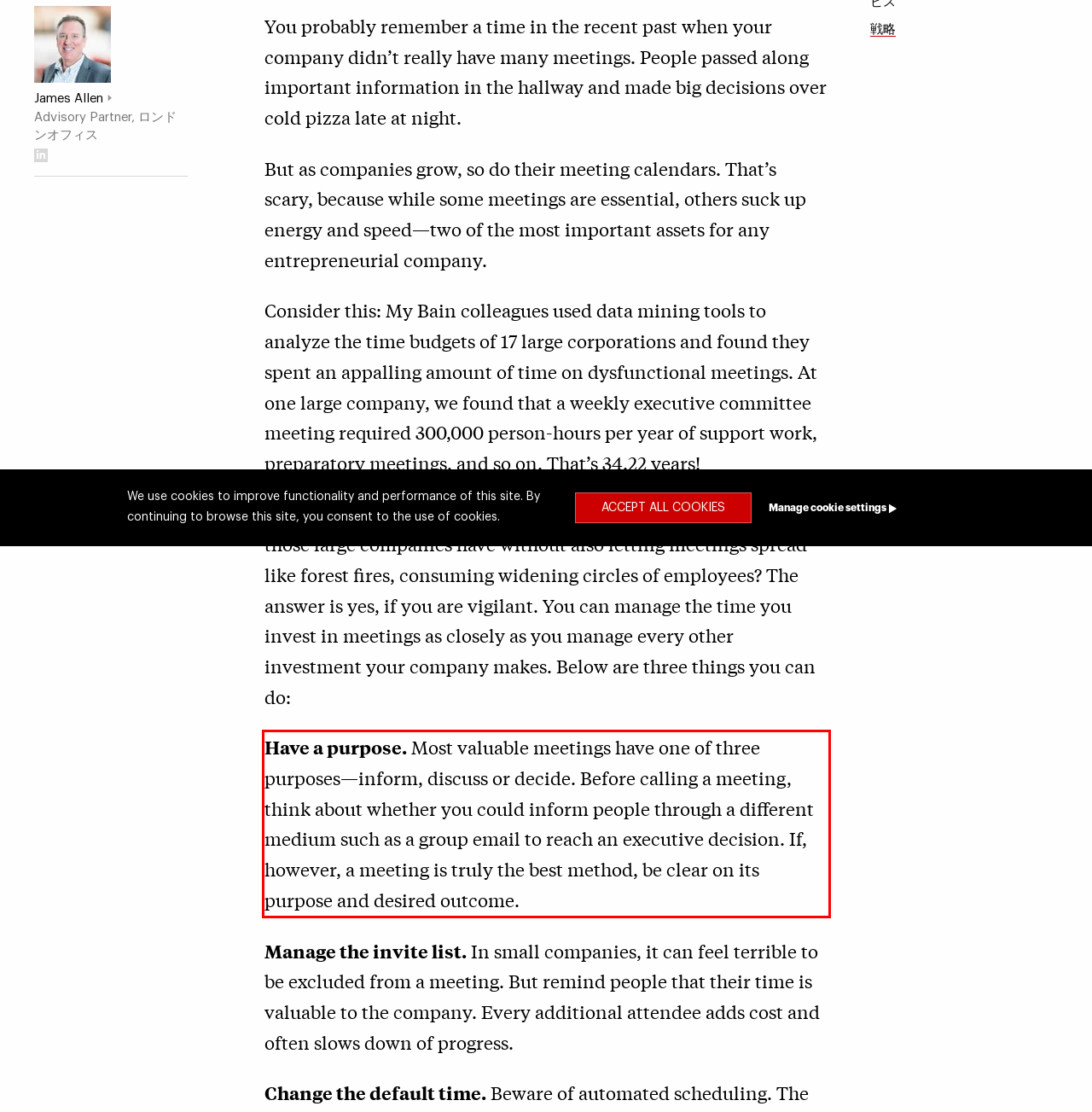From the provided screenshot, extract the text content that is enclosed within the red bounding box.

Have a purpose. Most valuable meetings have one of three purposes—inform, discuss or decide. Before calling a meeting, think about whether you could inform people through a different medium such as a group email to reach an executive decision. If, however, a meeting is truly the best method, be clear on its purpose and desired outcome.